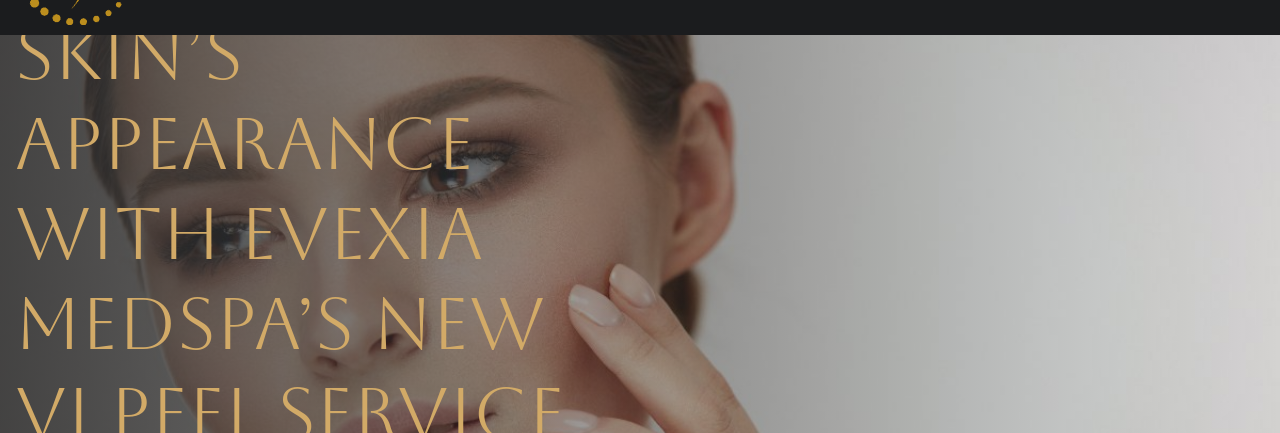What is the purpose of the text overlays?
Please look at the screenshot and answer using one word or phrase.

To invite clients